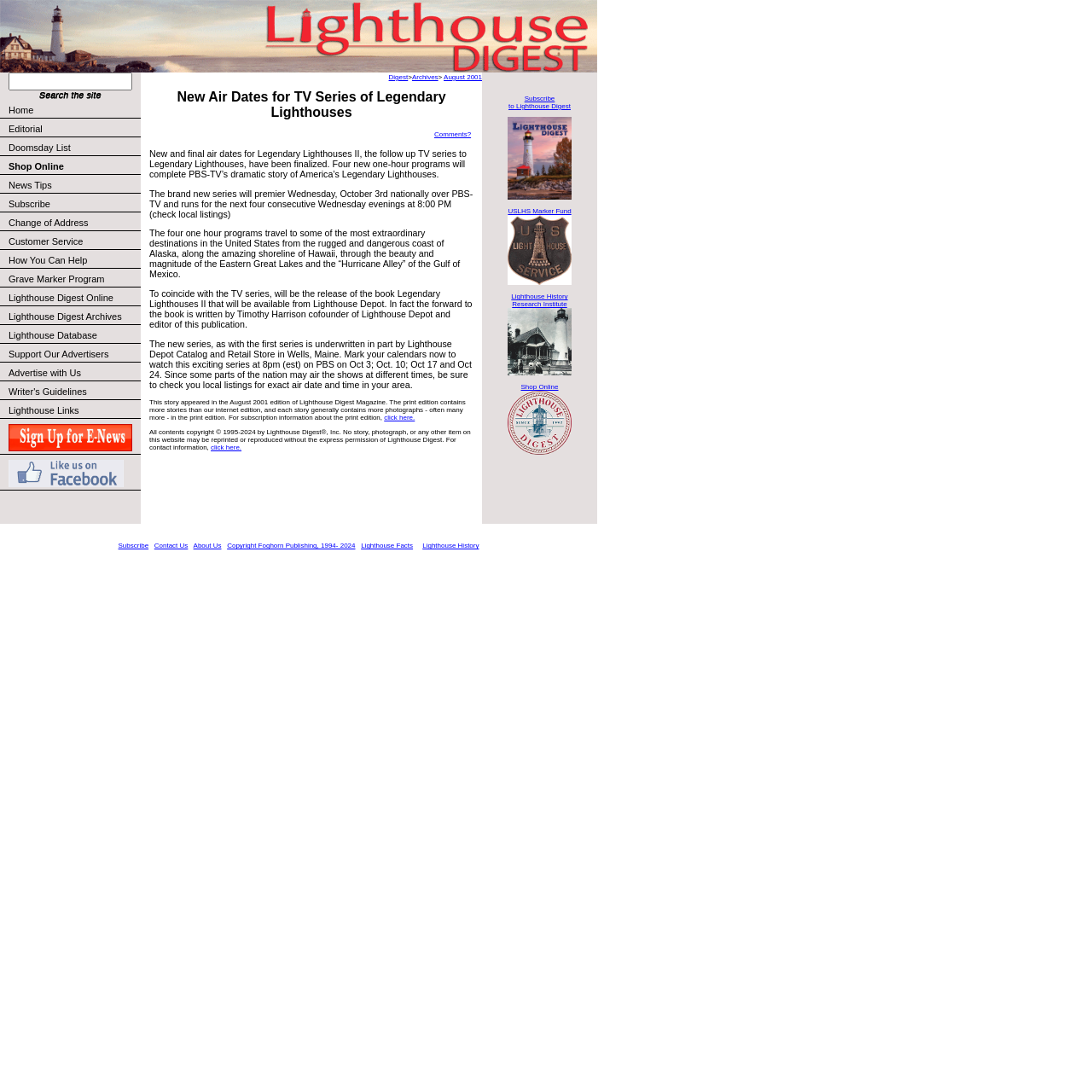Please identify the bounding box coordinates of the element's region that I should click in order to complete the following instruction: "Go to Home page". The bounding box coordinates consist of four float numbers between 0 and 1, i.e., [left, top, right, bottom].

[0.0, 0.092, 0.129, 0.109]